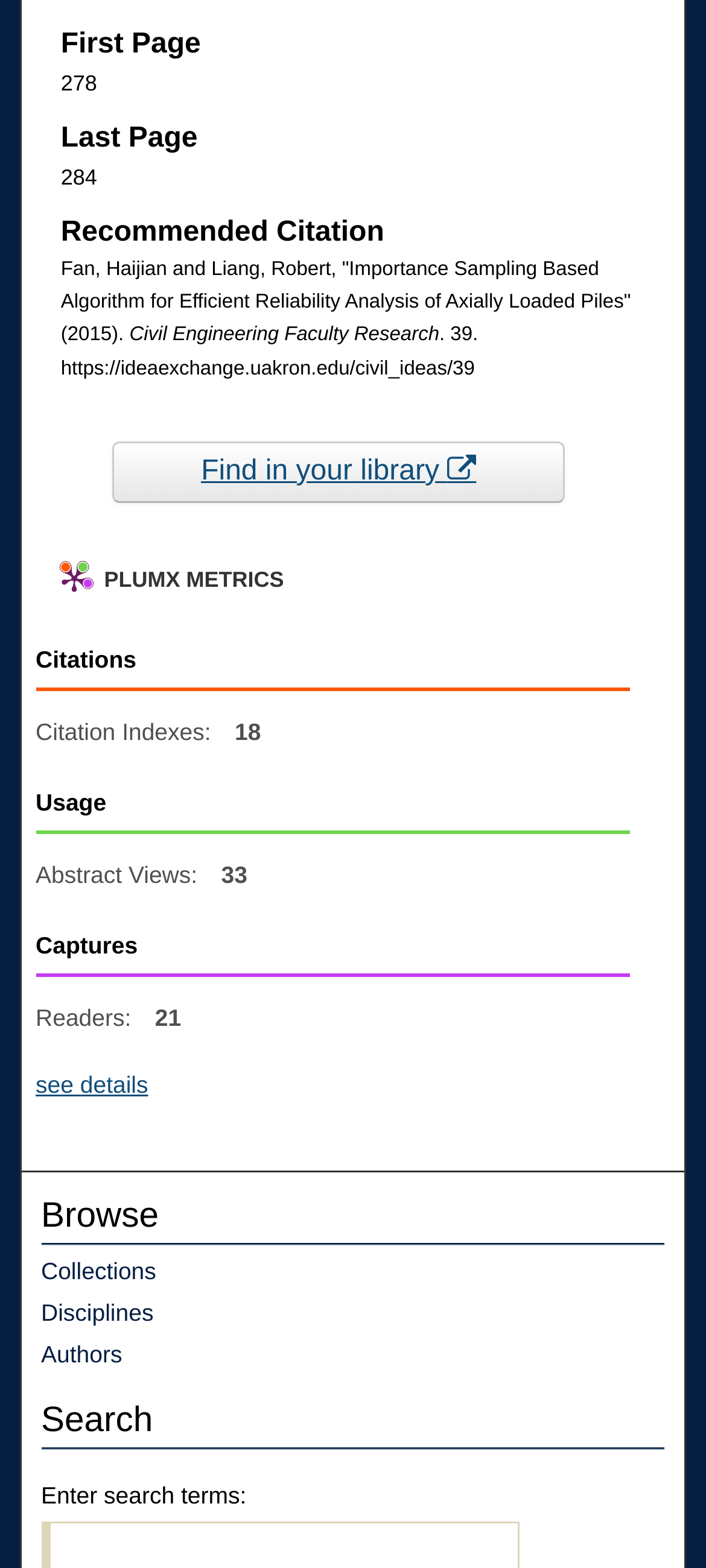Identify the bounding box for the UI element described as: "Advanced Search". Ensure the coordinates are four float numbers between 0 and 1, formatted as [left, top, right, bottom].

[0.058, 0.724, 0.321, 0.741]